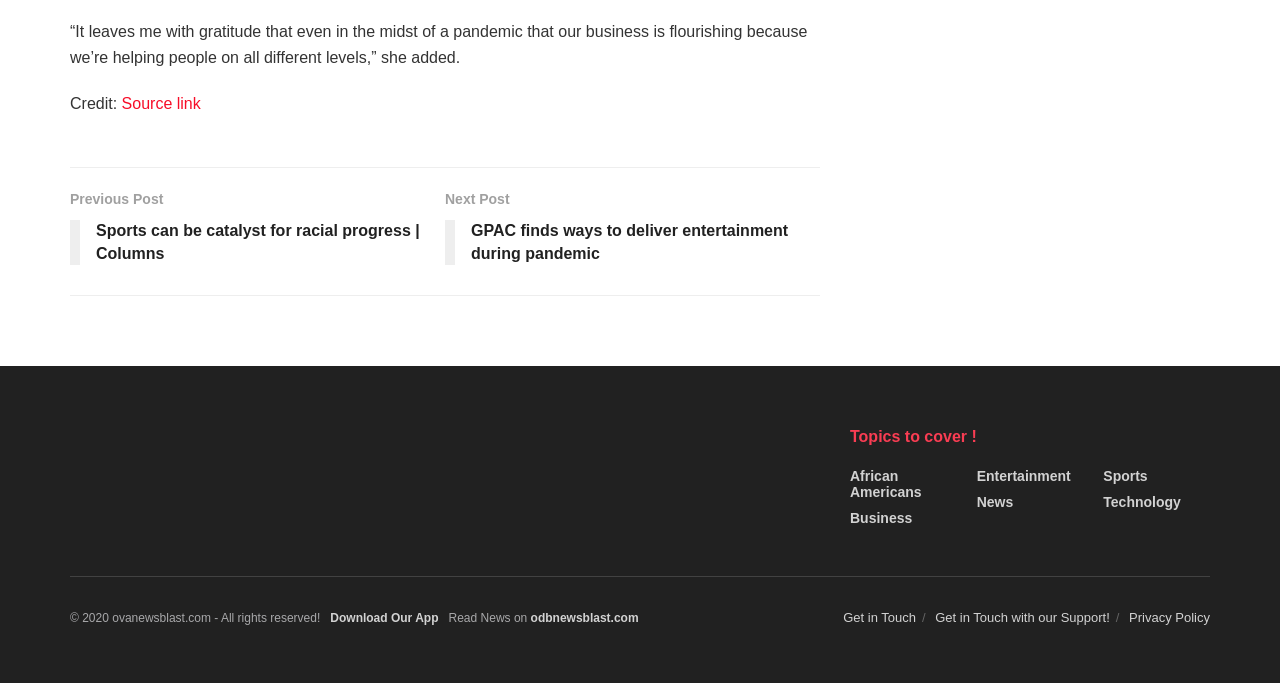Determine the bounding box coordinates of the region I should click to achieve the following instruction: "Explore the entertainment topic". Ensure the bounding box coordinates are four float numbers between 0 and 1, i.e., [left, top, right, bottom].

[0.763, 0.686, 0.837, 0.709]